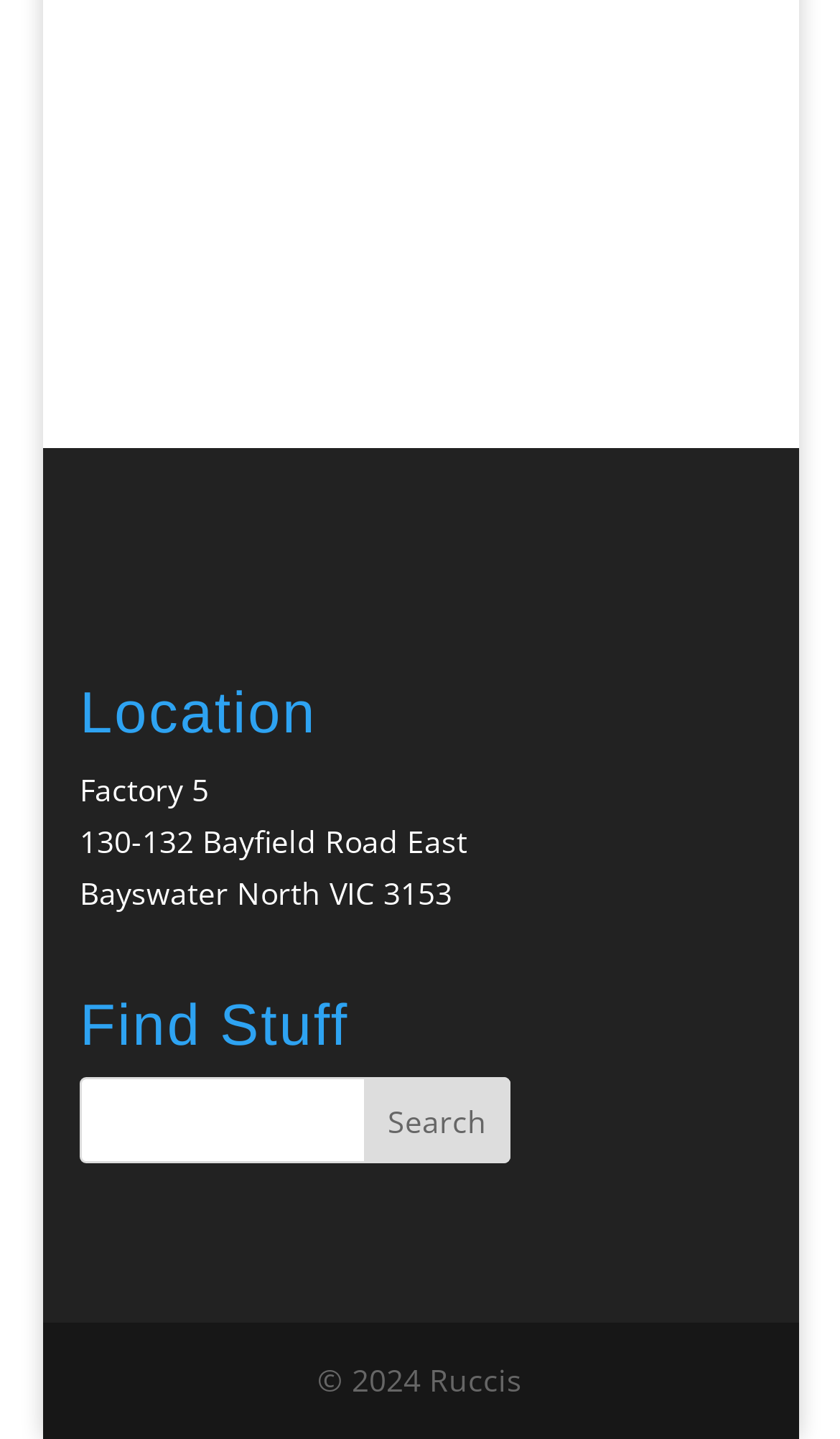What is the postcode of Bayswater North?
Identify the answer in the screenshot and reply with a single word or phrase.

3153